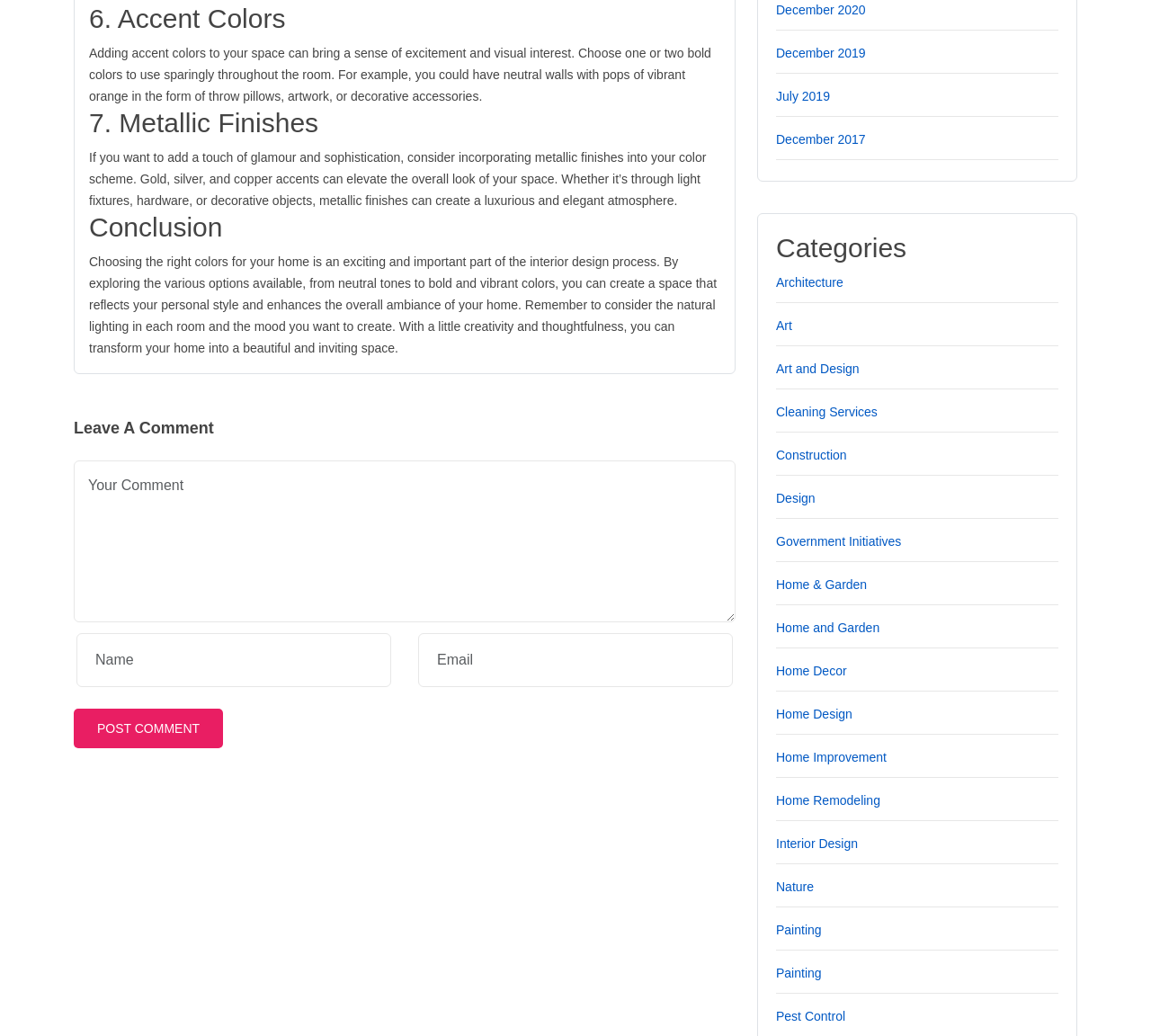Please reply with a single word or brief phrase to the question: 
What is the last step in the interior design process mentioned in the Conclusion section?

Transforming the home